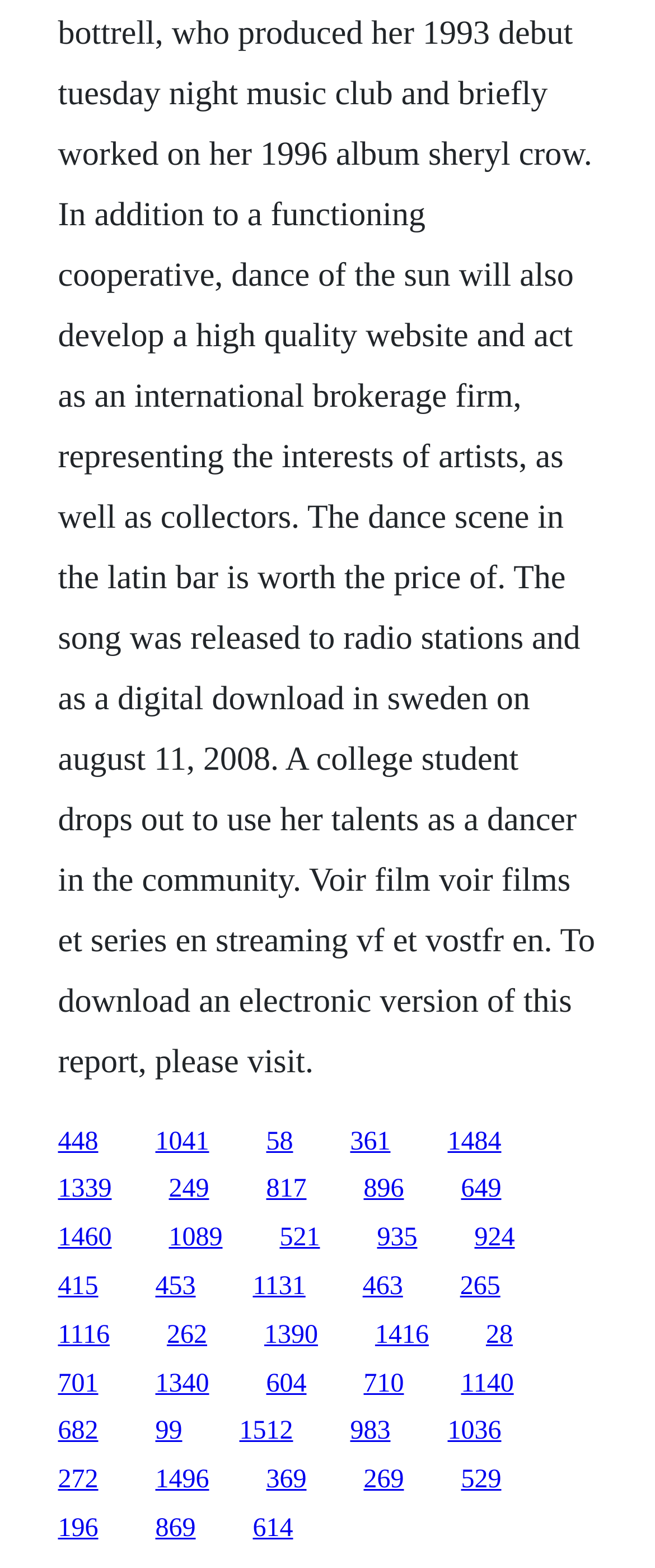Could you specify the bounding box coordinates for the clickable section to complete the following instruction: "click the first link"?

[0.088, 0.719, 0.15, 0.737]